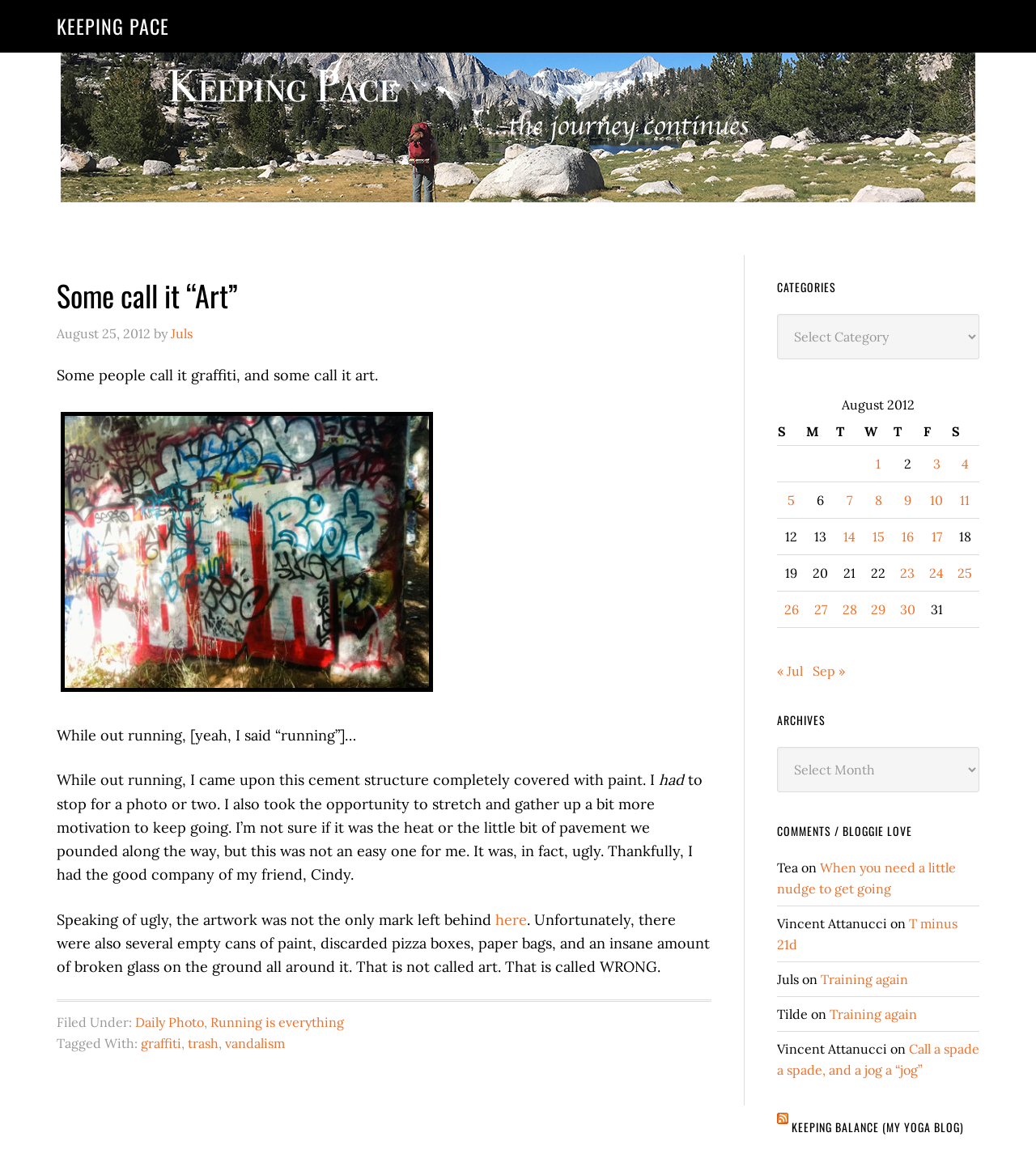Provide the bounding box coordinates, formatted as (top-left x, top-left y, bottom-right x, bottom-right y), with all values being floating point numbers between 0 and 1. Identify the bounding box of the UI element that matches the description: graffiti

[0.136, 0.897, 0.175, 0.911]